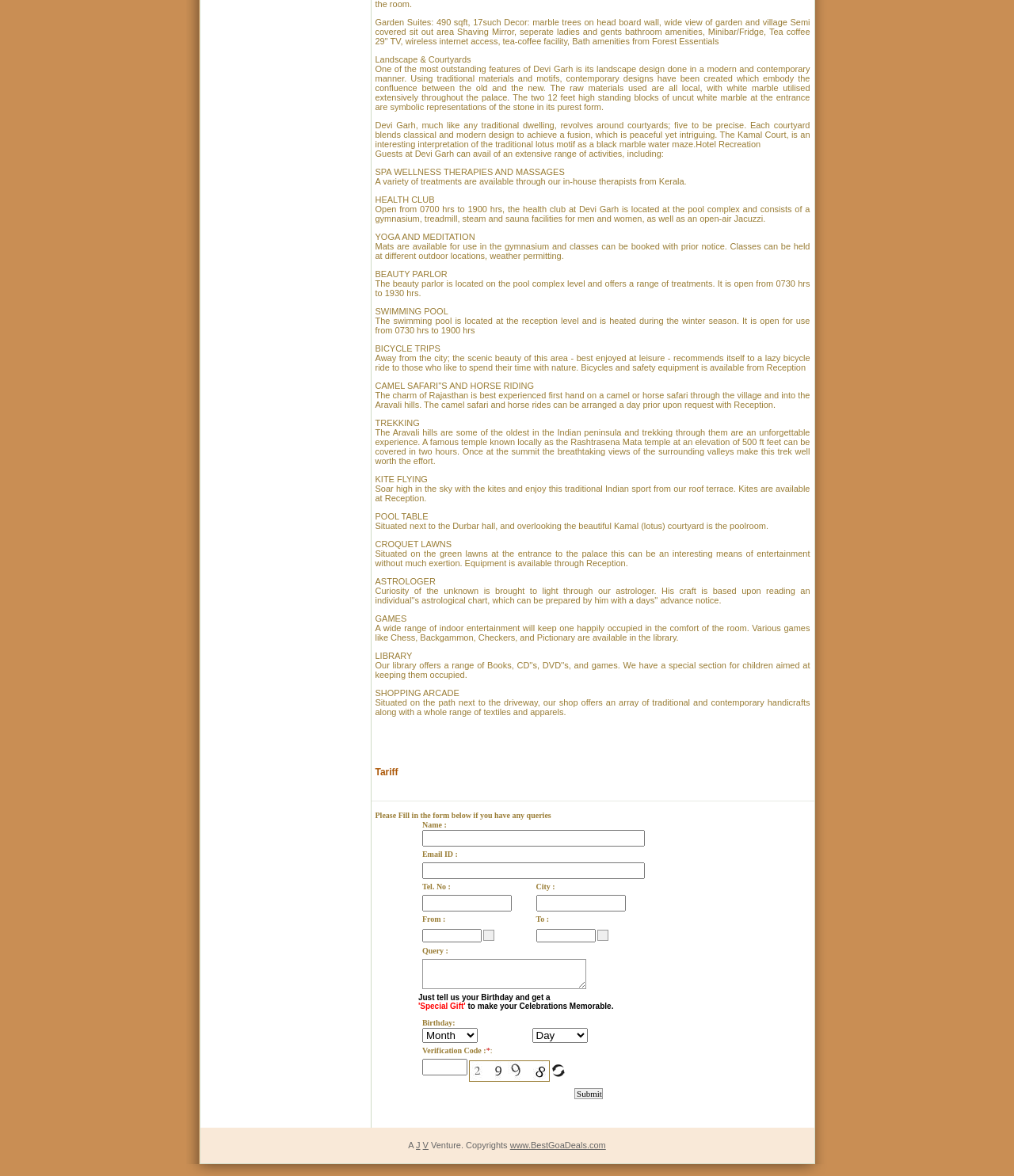Could you highlight the region that needs to be clicked to execute the instruction: "go to home page"?

None